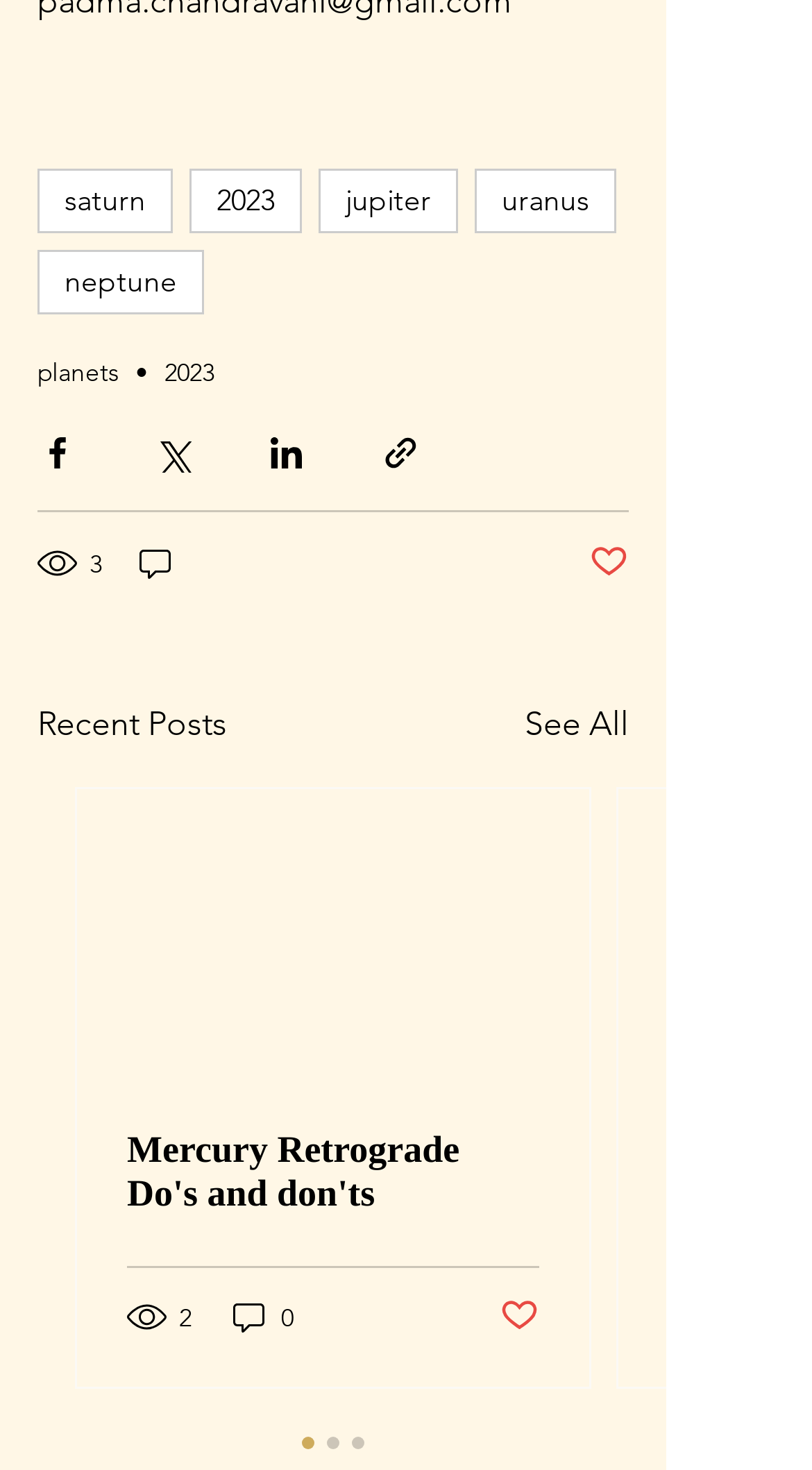Please determine the bounding box coordinates of the element's region to click in order to carry out the following instruction: "Go to previous post". The coordinates should be four float numbers between 0 and 1, i.e., [left, top, right, bottom].

None